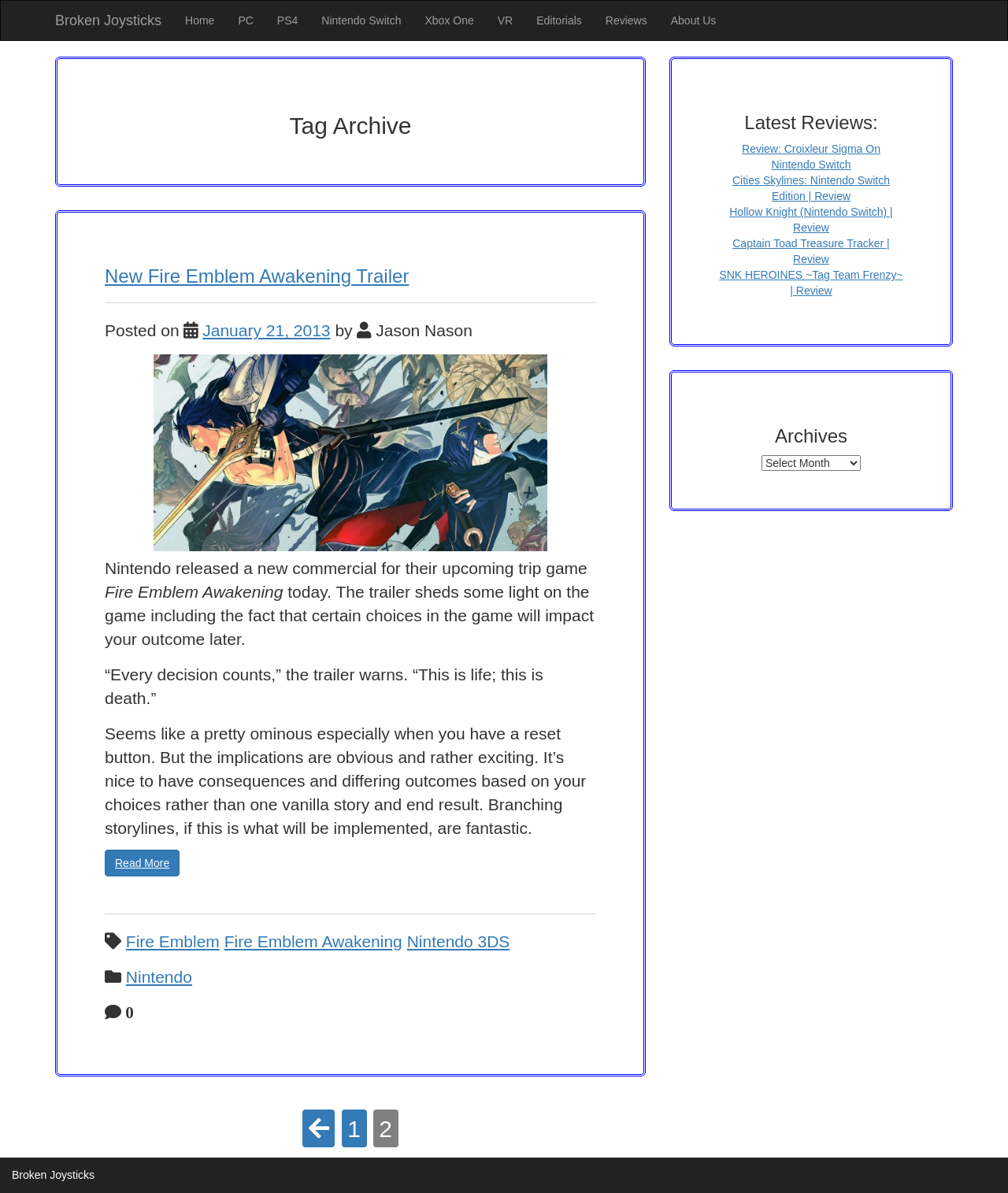Give a complete and precise description of the webpage's appearance.

The webpage is a blog archive page, specifically page 2 of 2, focused on Fire Emblem Archives. At the top, there is a navigation menu with links to various categories, including Home, PC, PS4, Nintendo Switch, Xbox One, VR, Editorials, Reviews, and About Us. 

Below the navigation menu, there is a heading "Tag Archive" followed by an article section. The article section contains a heading "New Fire Emblem Awakening Trailer" with a link to the article. Below the heading, there is a horizontal separator, followed by the article's metadata, including the date "January 21, 2013", and the author "Jason Nason". 

The article's content is divided into several paragraphs, discussing the new trailer for Fire Emblem Awakening and its implications on the game's storyline. There are also links to related tags, including Fire Emblem, Fire Emblem Awakening, and Nintendo 3DS, at the bottom of the article. 

To the right of the article section, there is a sidebar with a heading "Posts" and a navigation menu for posts. Below the posts navigation menu, there is a complementary section with a heading "Latest Reviews" and links to several game reviews, including Croixleur Sigma, Cities Skylines, Hollow Knight, Captain Toad Treasure Tracker, and SNK HEROINES. 

Further down, there is a heading "Archives" with a combobox to select archives. At the very bottom of the page, there is a footer with the website's name "Broken Joysticks".